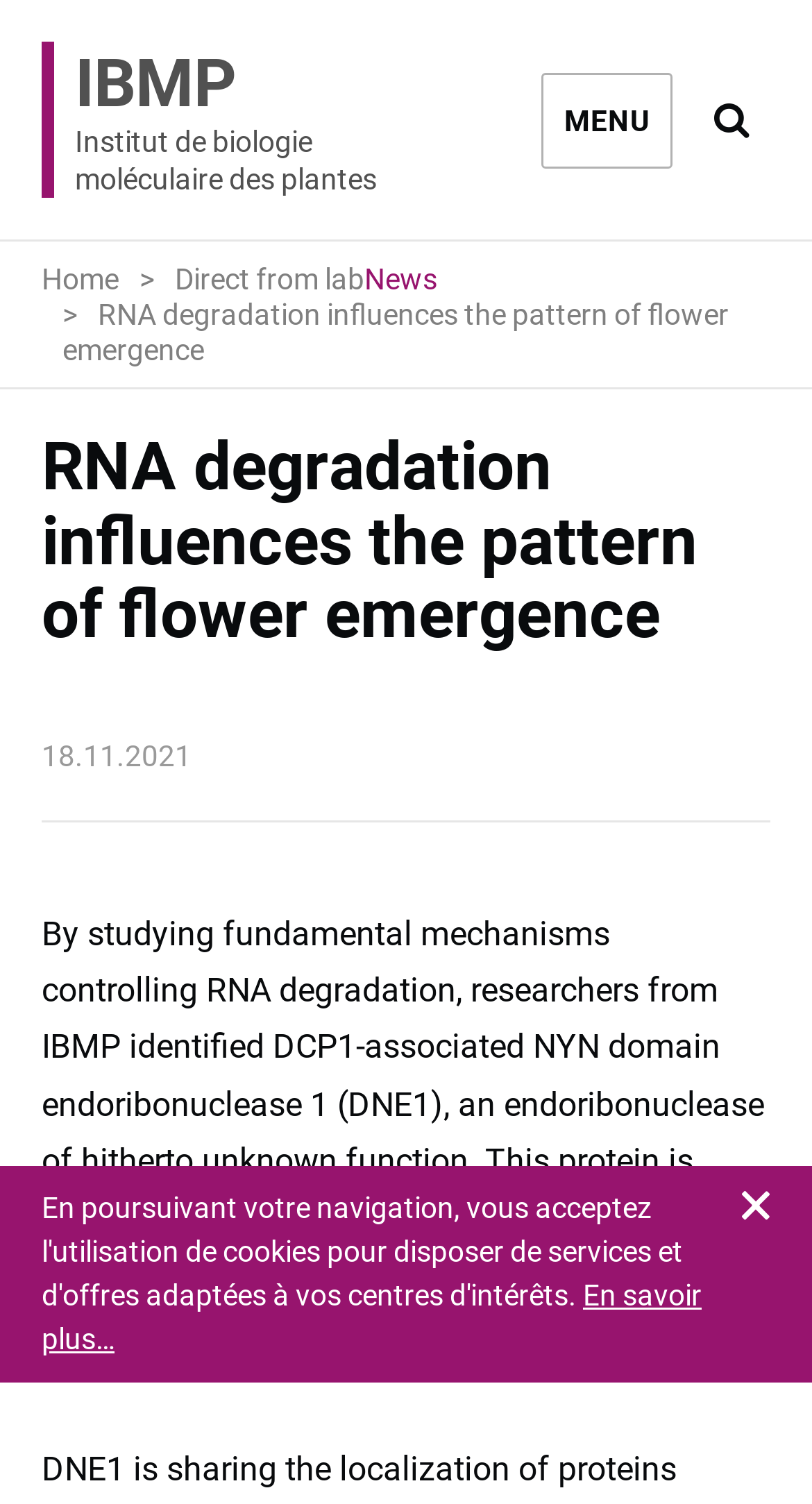Specify the bounding box coordinates of the area to click in order to execute this command: 'Open the research'. The coordinates should consist of four float numbers ranging from 0 to 1, and should be formatted as [left, top, right, bottom].

[0.854, 0.052, 0.949, 0.107]